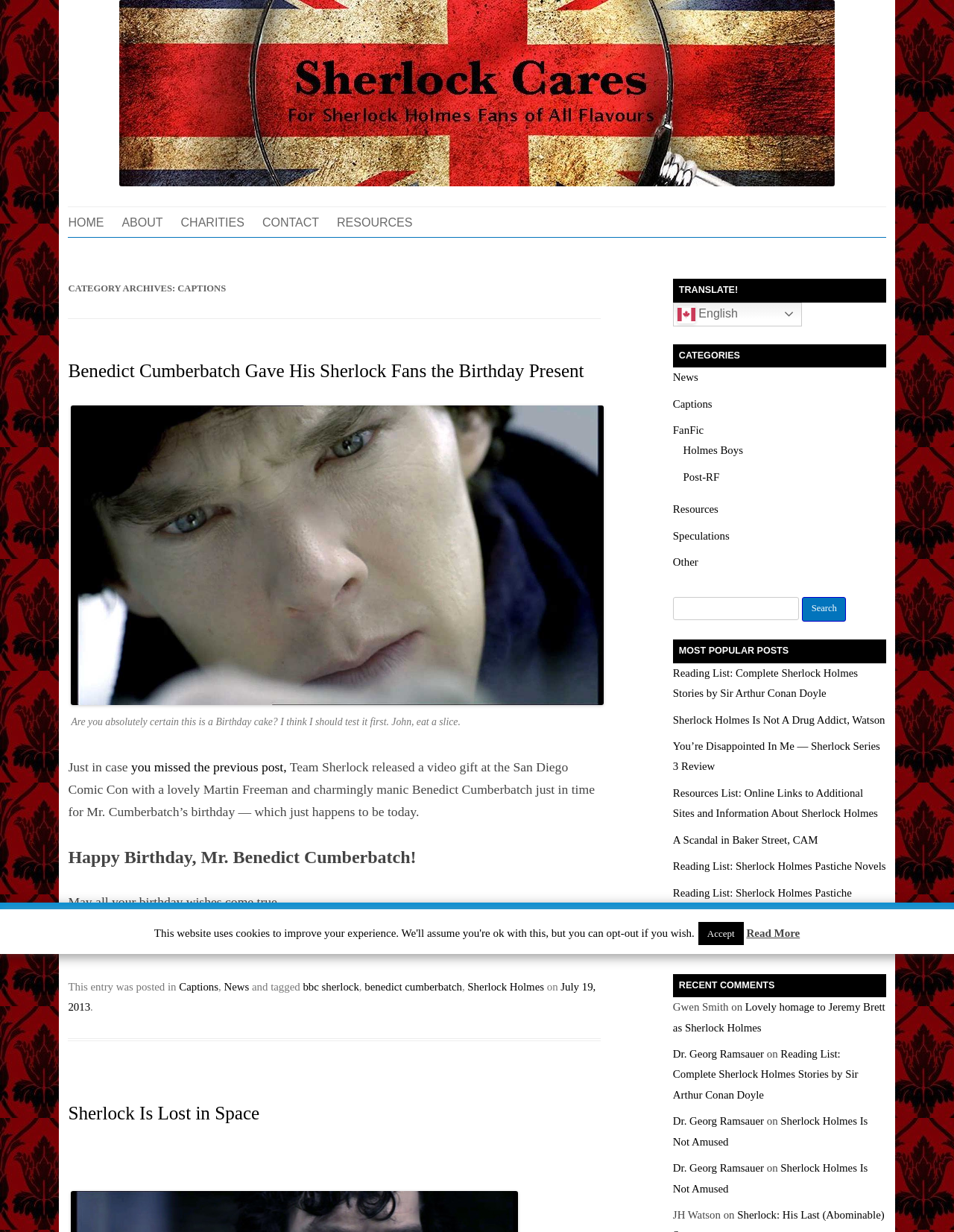Describe all visible elements and their arrangement on the webpage.

This webpage is about Sherlock Cares, a fan site dedicated to the popular TV show Sherlock. The page is divided into several sections, with a navigation menu at the top and a sidebar on the right.

At the top, there is a heading that reads "Sherlock Cares" and a link to skip to the content. Below this, there are links to different sections of the site, including "HOME", "ABOUT", "CHARITIES", "CONTACT", and "RESOURCES".

The main content of the page is divided into two columns. The left column contains a series of articles, each with a heading, an image, and a block of text. The first article is about Benedict Cumberbatch's birthday and features an image of him as Sherlock Holmes. The article includes a quote from the show and a brief description of the birthday gift given to fans.

Below this article, there are several other articles, each with a similar format. The articles appear to be a mix of news, reviews, and fan fiction related to Sherlock.

In the right column, there are several sections, including "TRANSLATE!", "CATEGORIES", "MOST POPULAR POSTS", and "RECENT COMMENTS". The "TRANSLATE!" section allows users to translate the site into different languages. The "CATEGORIES" section lists different categories of posts, including "News", "Captions", and "FanFic". The "MOST POPULAR POSTS" section lists the most popular articles on the site, with links to each one. The "RECENT COMMENTS" section lists recent comments left on the site, with links to the articles they were left on.

Overall, the page is well-organized and easy to navigate, with a clear focus on providing content and resources for fans of Sherlock.